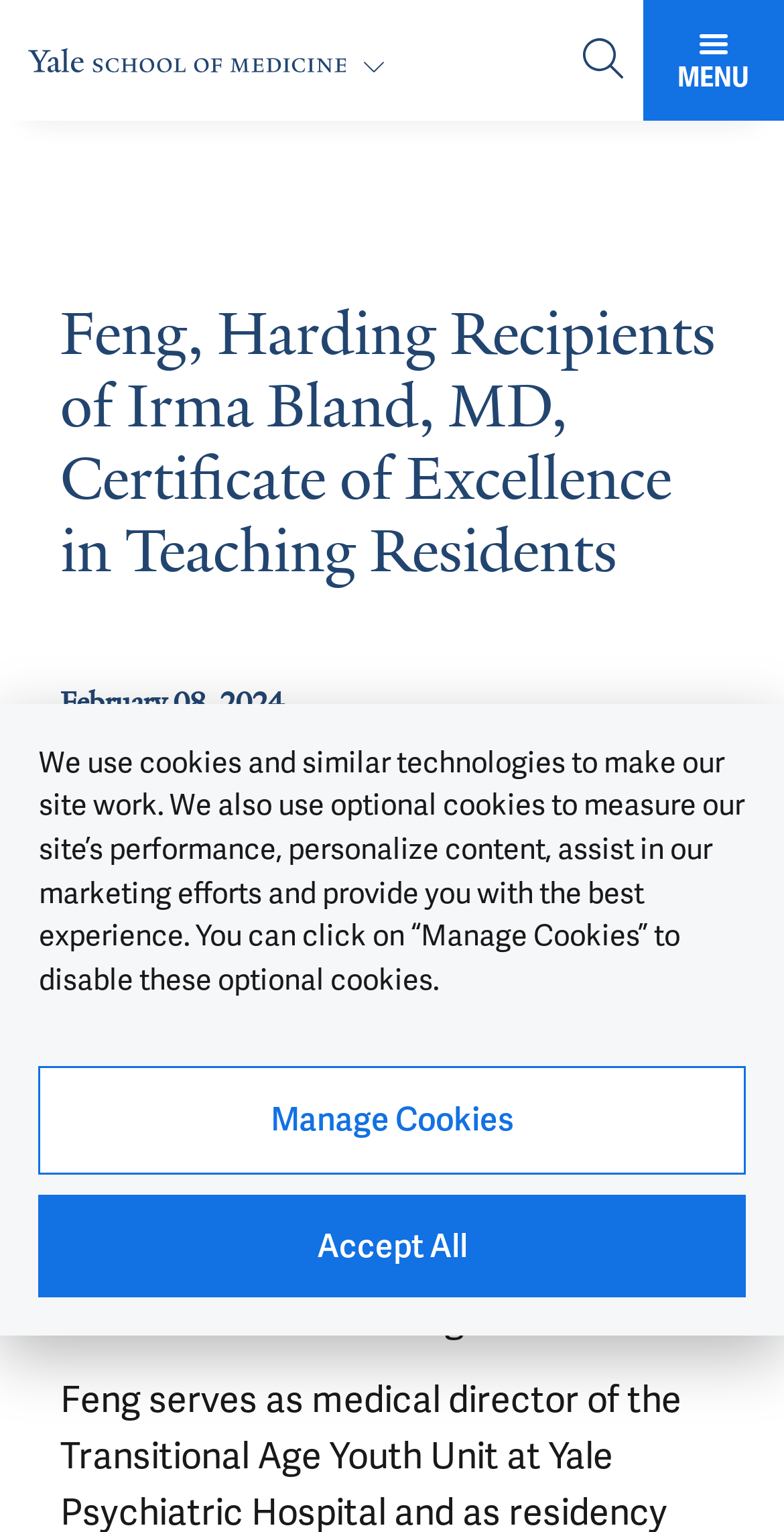Answer with a single word or phrase: 
How many social media sharing buttons are there?

3